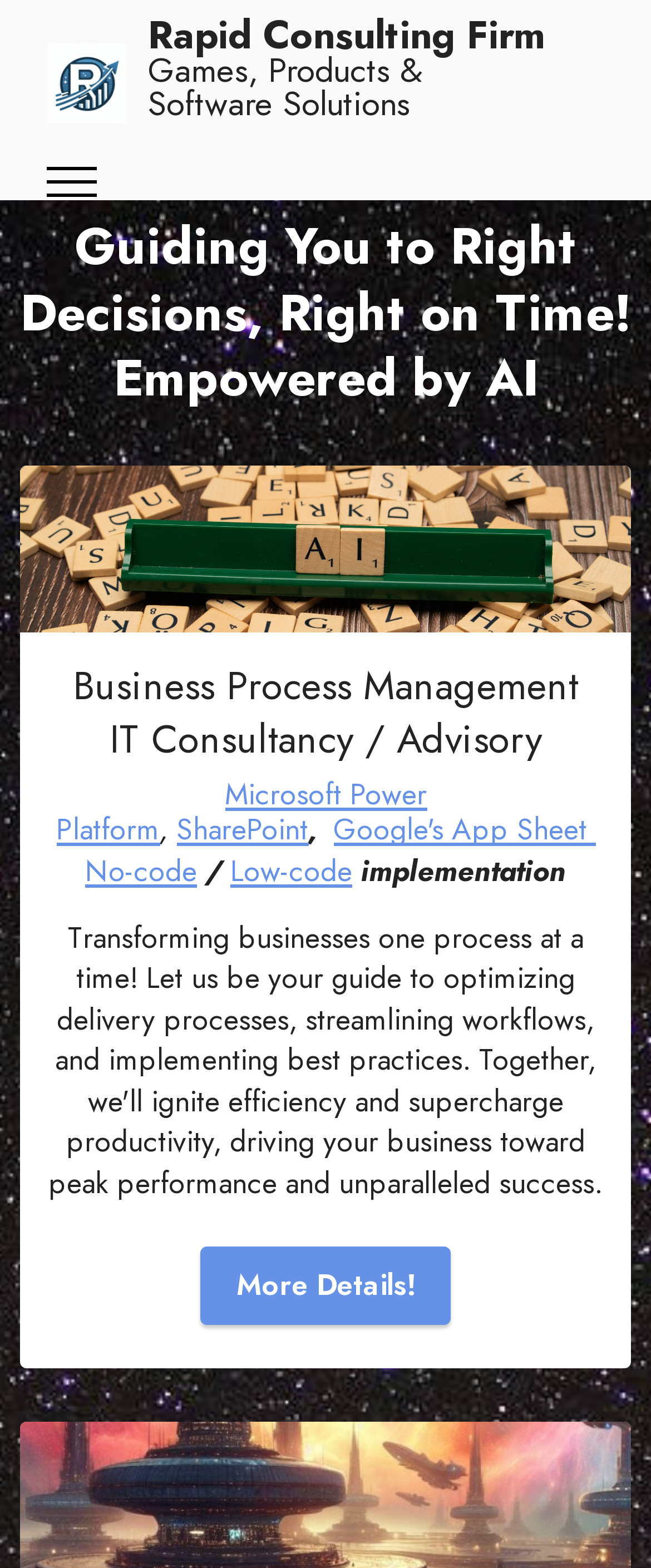What is the company name?
Answer with a single word or phrase by referring to the visual content.

Rapid Consulting Firm LLC